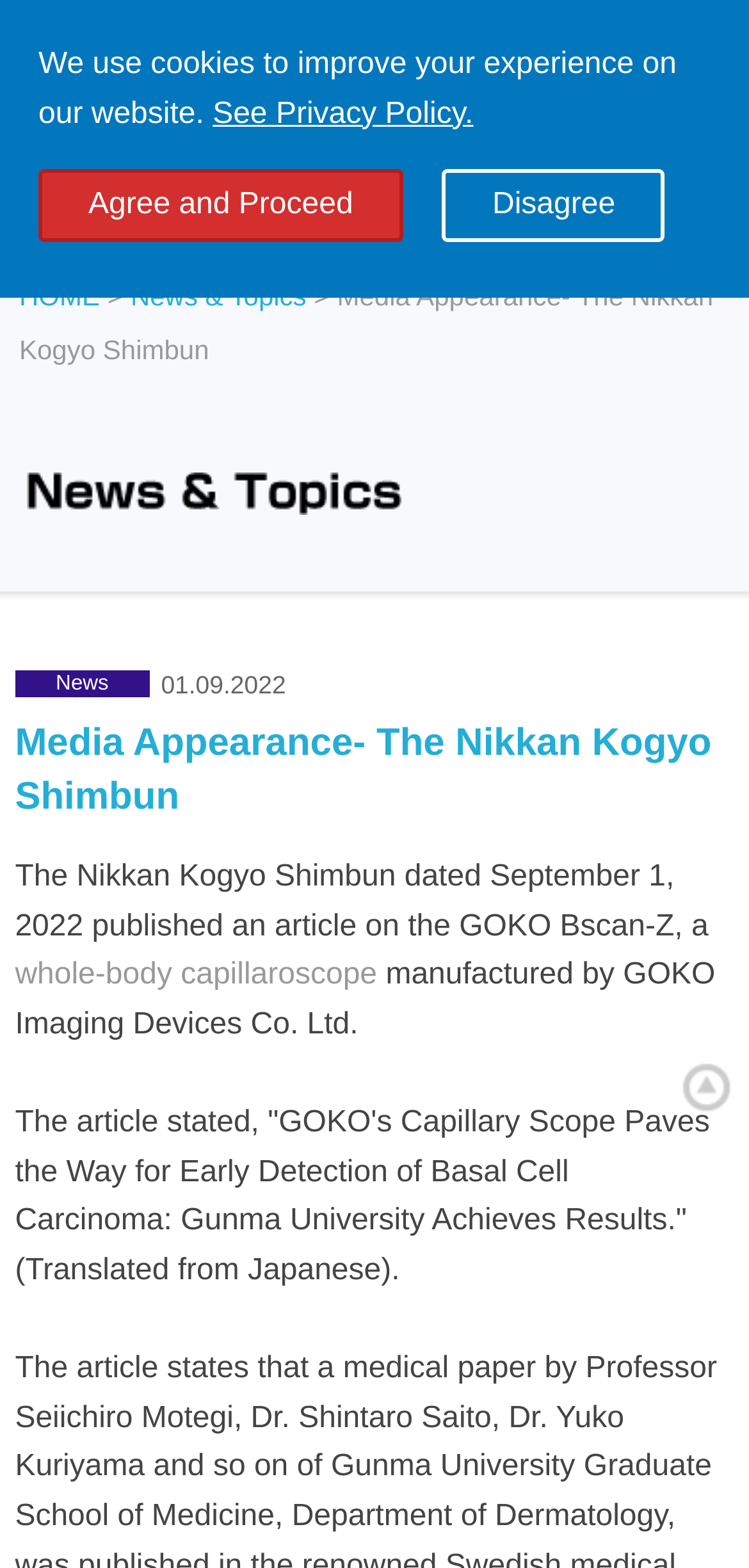Predict the bounding box of the UI element based on the description: "alt="search"". The coordinates should be four float numbers between 0 and 1, formatted as [left, top, right, bottom].

[0.882, 0.116, 0.982, 0.142]